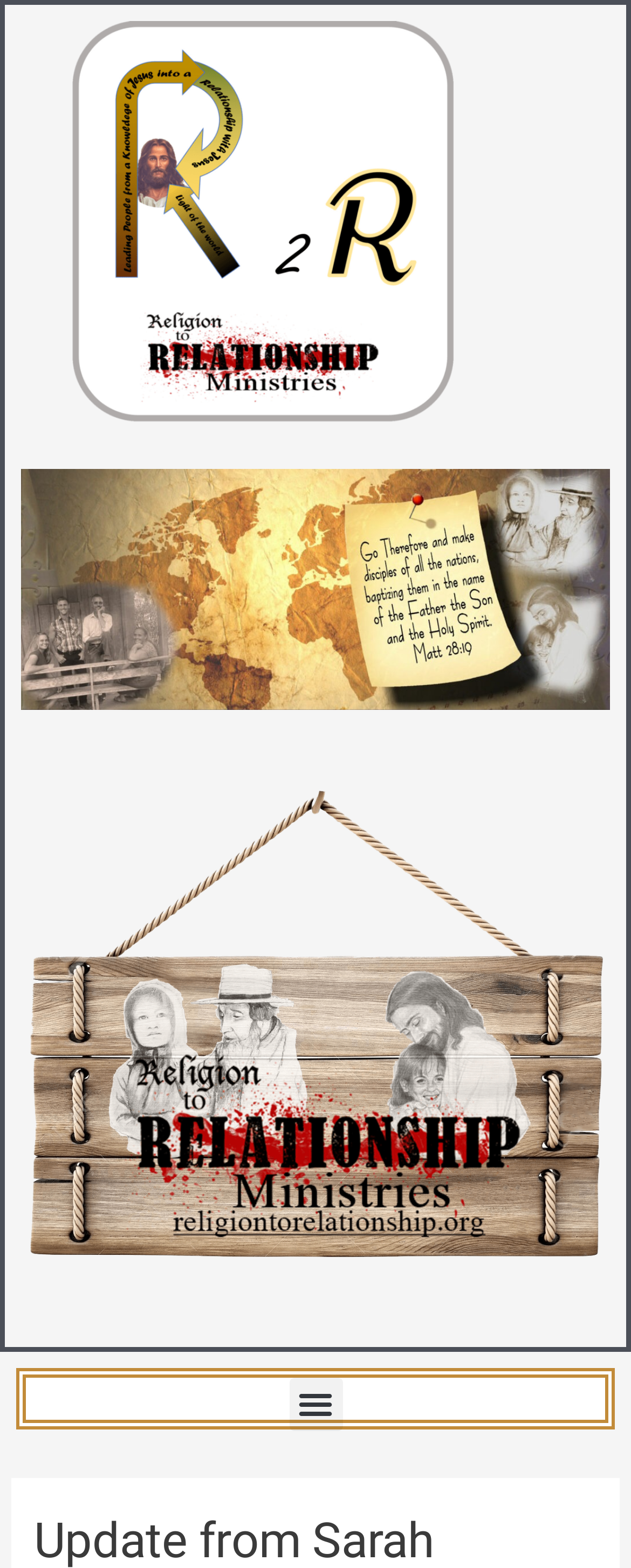Identify the main heading from the webpage and provide its text content.

Update from Sarah